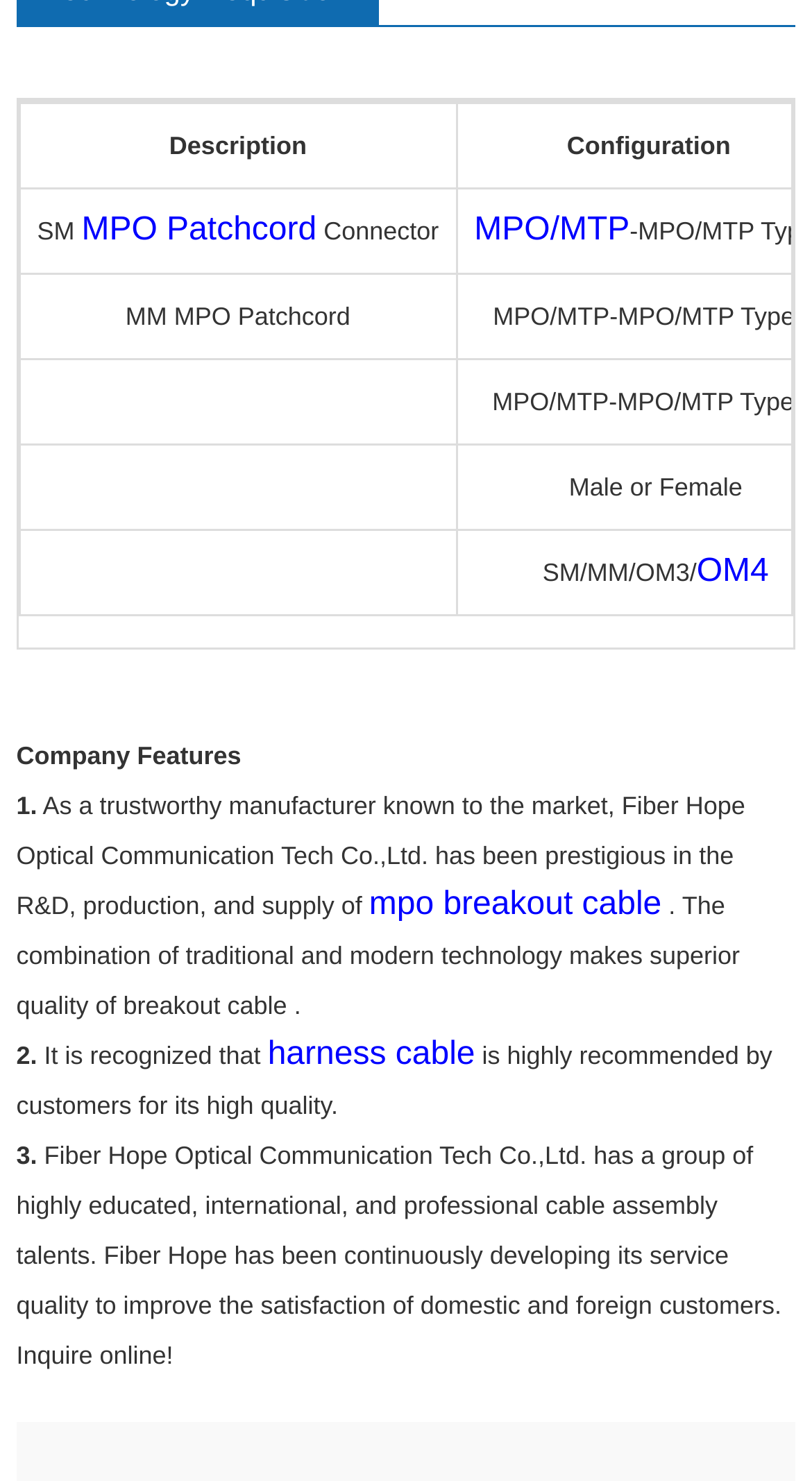What type of cable is mentioned?
Refer to the image and answer the question using a single word or phrase.

MPO breakout cable